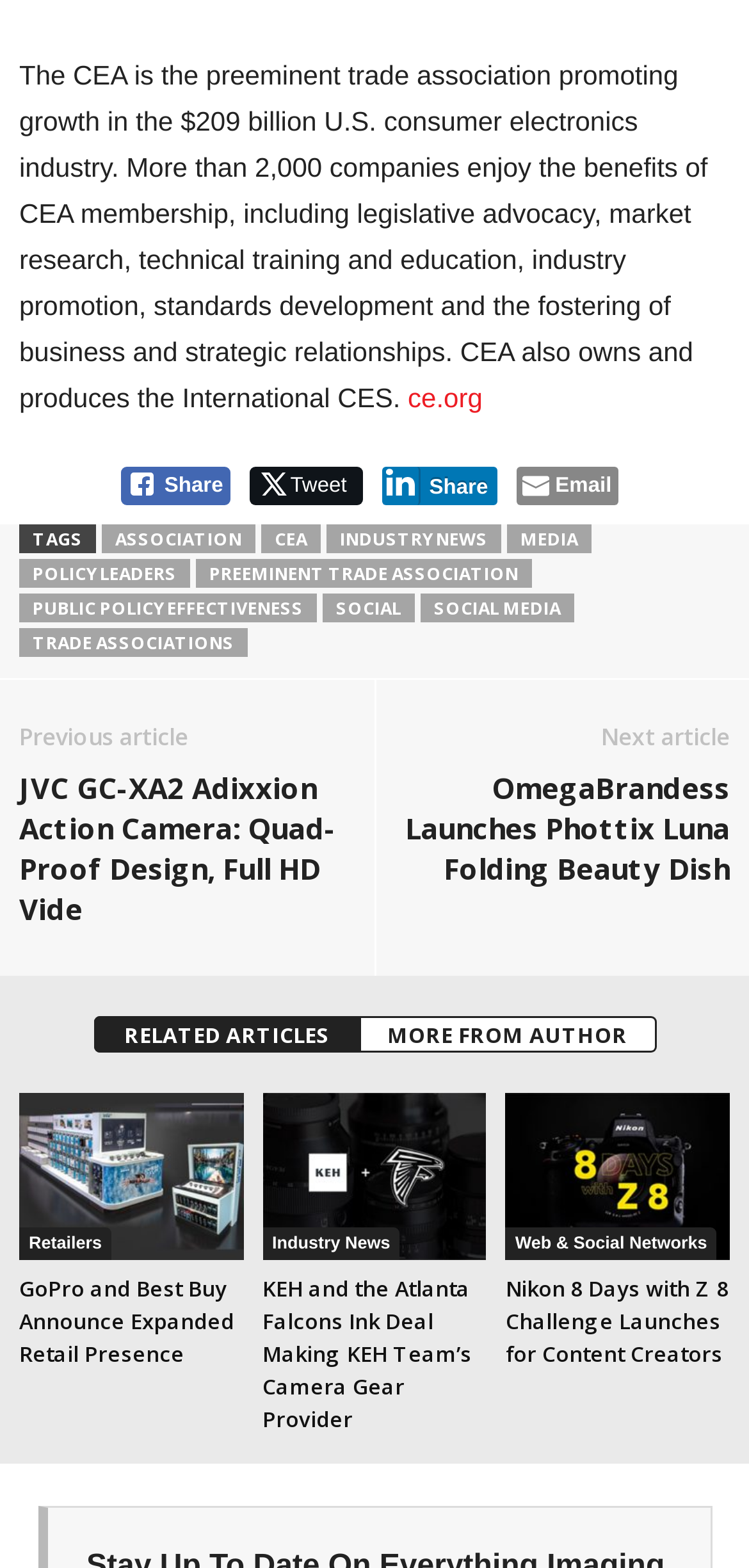What is the topic of the article with the heading 'GoPro and Best Buy Announce Expanded Retail Presence'?
Please give a well-detailed answer to the question.

The topic of the article with the heading 'GoPro and Best Buy Announce Expanded Retail Presence' can be inferred to be related to retail, as it mentions the expansion of retail presence of GoPro and Best Buy.